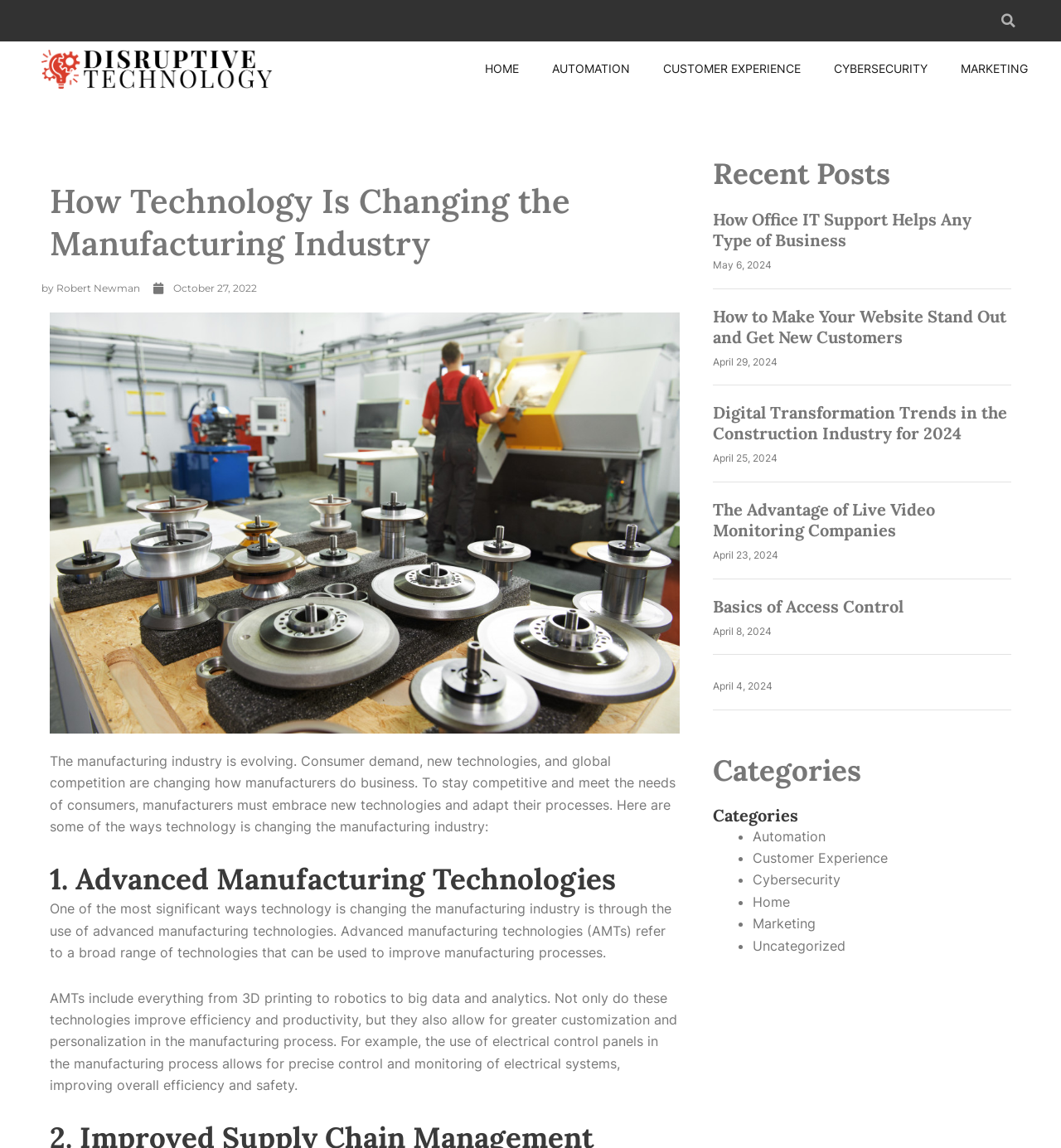Based on the element description October 27, 2022, identify the bounding box of the UI element in the given webpage screenshot. The coordinates should be in the format (top-left x, top-left y, bottom-right x, bottom-right y) and must be between 0 and 1.

[0.145, 0.245, 0.242, 0.258]